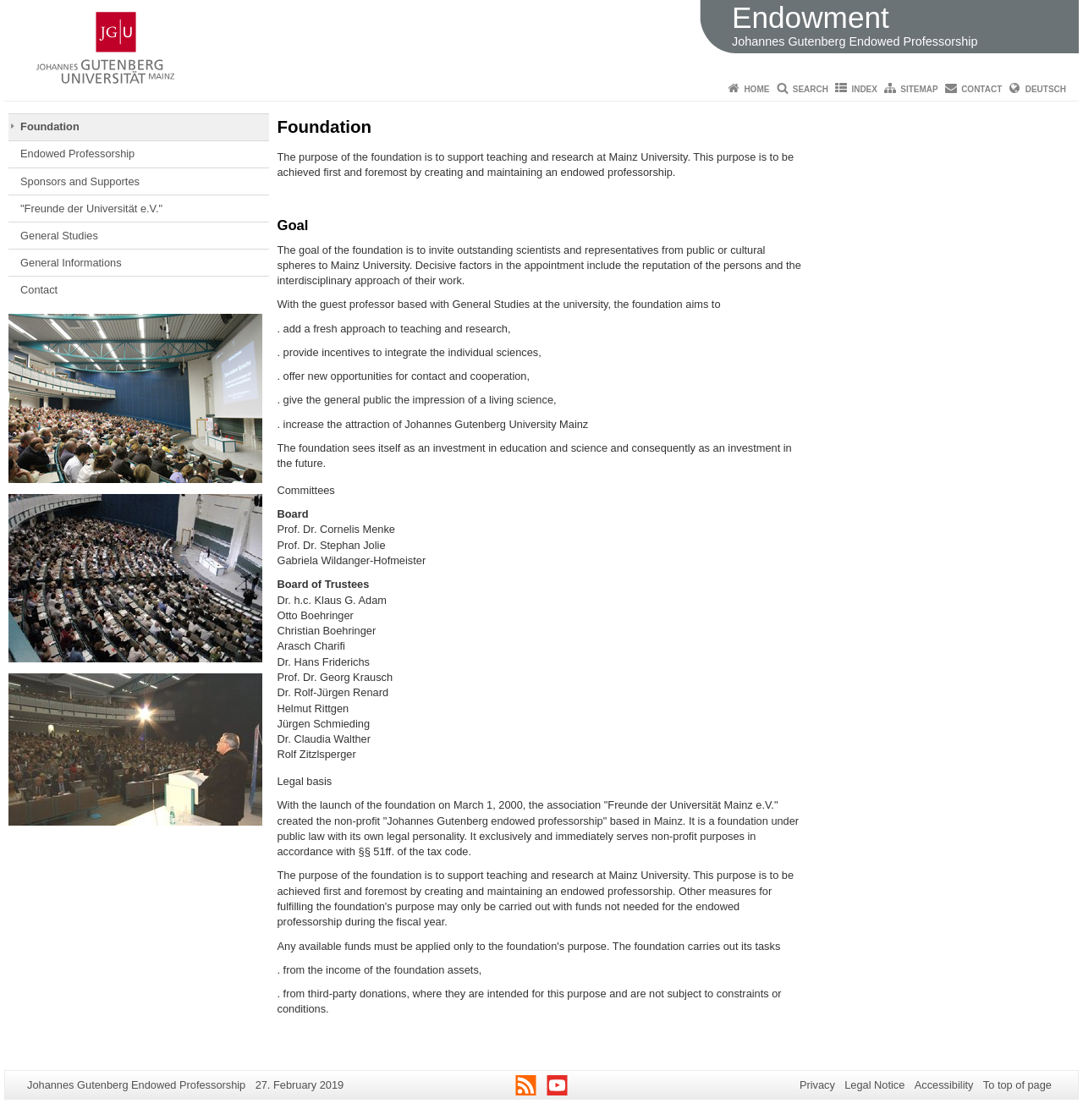Use a single word or phrase to answer the question:
When was the foundation launched?

March 1, 2000